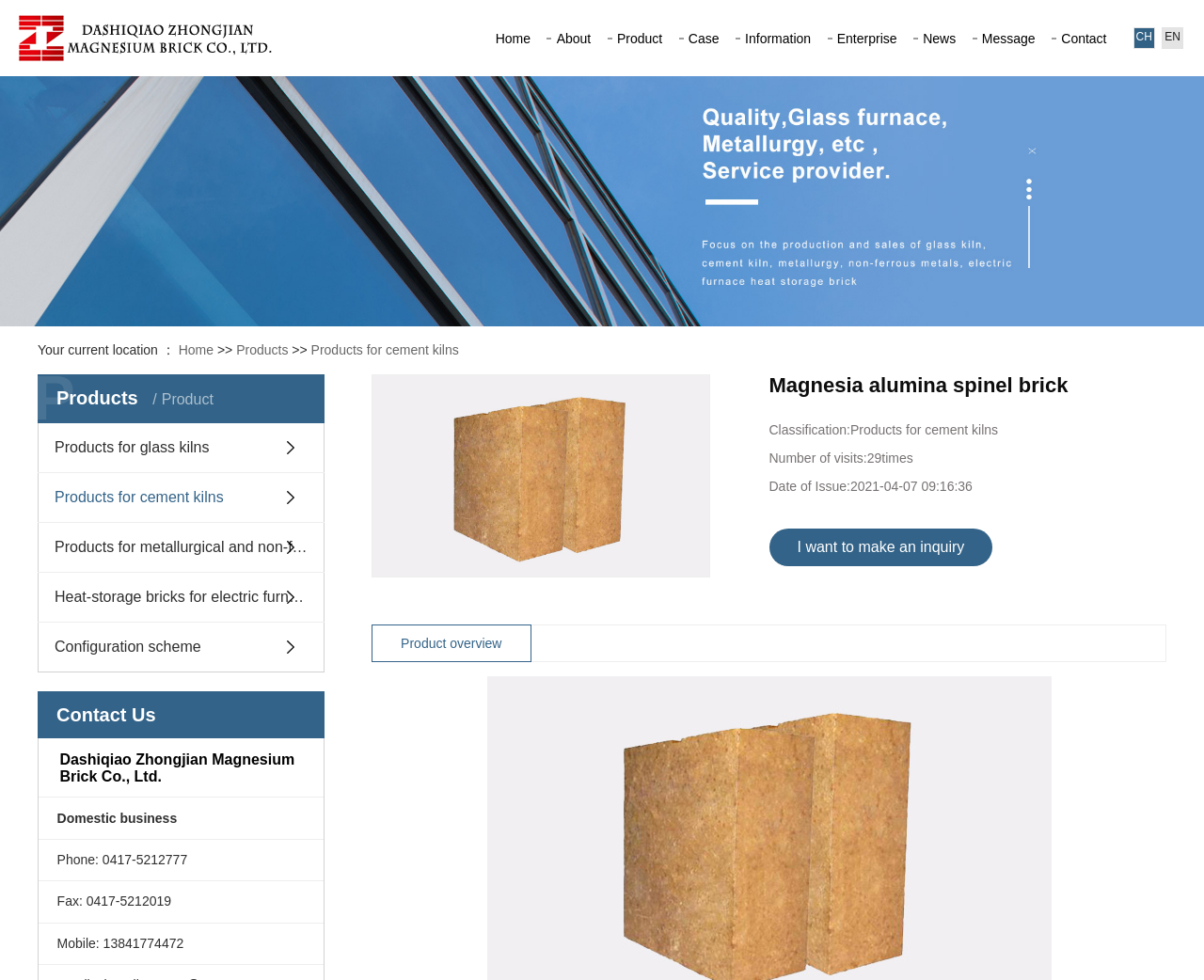Given the element description: "alt="Magnesia alumina spinel brick"", predict the bounding box coordinates of the UI element it refers to, using four float numbers between 0 and 1, i.e., [left, top, right, bottom].

[0.309, 0.383, 0.589, 0.589]